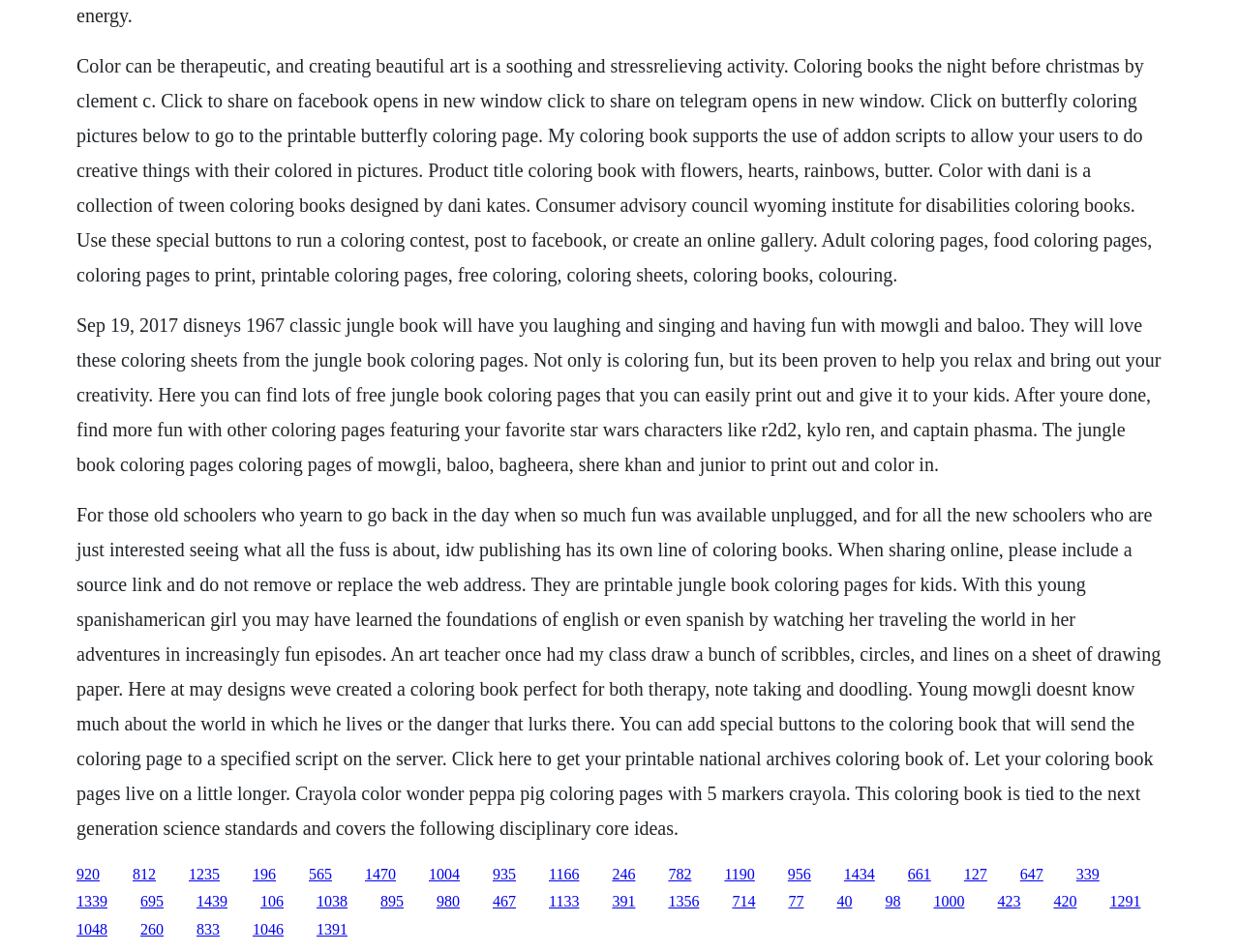Please identify the bounding box coordinates of the element's region that I should click in order to complete the following instruction: "Click the link '812'". The bounding box coordinates consist of four float numbers between 0 and 1, i.e., [left, top, right, bottom].

[0.107, 0.909, 0.126, 0.926]